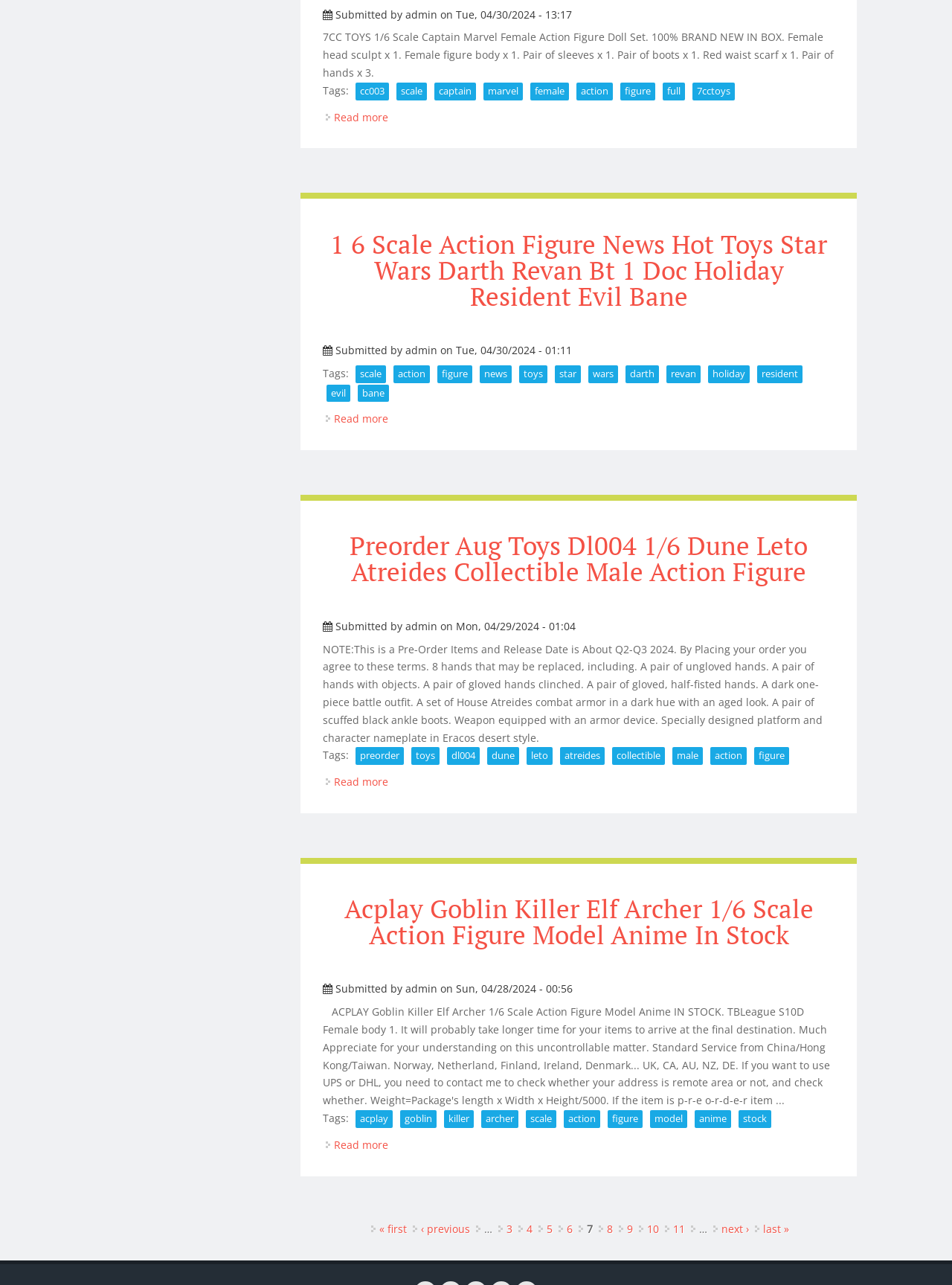Please examine the image and answer the question with a detailed explanation:
What is the release date of the Aug Toys Dl004 1/6 Dune Leto Atreides Collectible Male Action Figure?

The answer can be found in the third article section, where it says 'NOTE:This is a Pre-Order Items and Release Date is About Q2-Q3 2024.'.